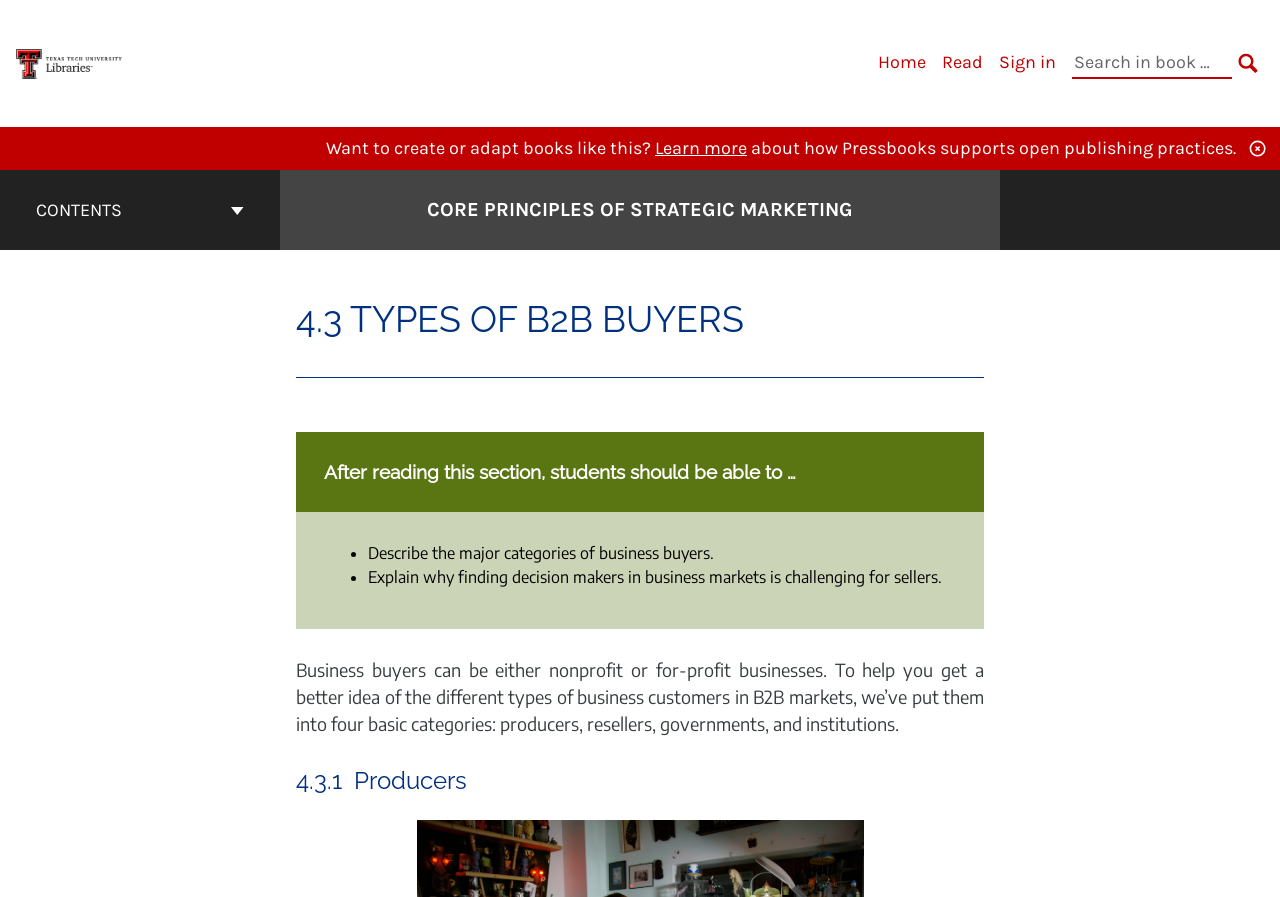Mark the bounding box of the element that matches the following description: "Core Principles of Strategic Marketing".

[0.334, 0.217, 0.666, 0.251]